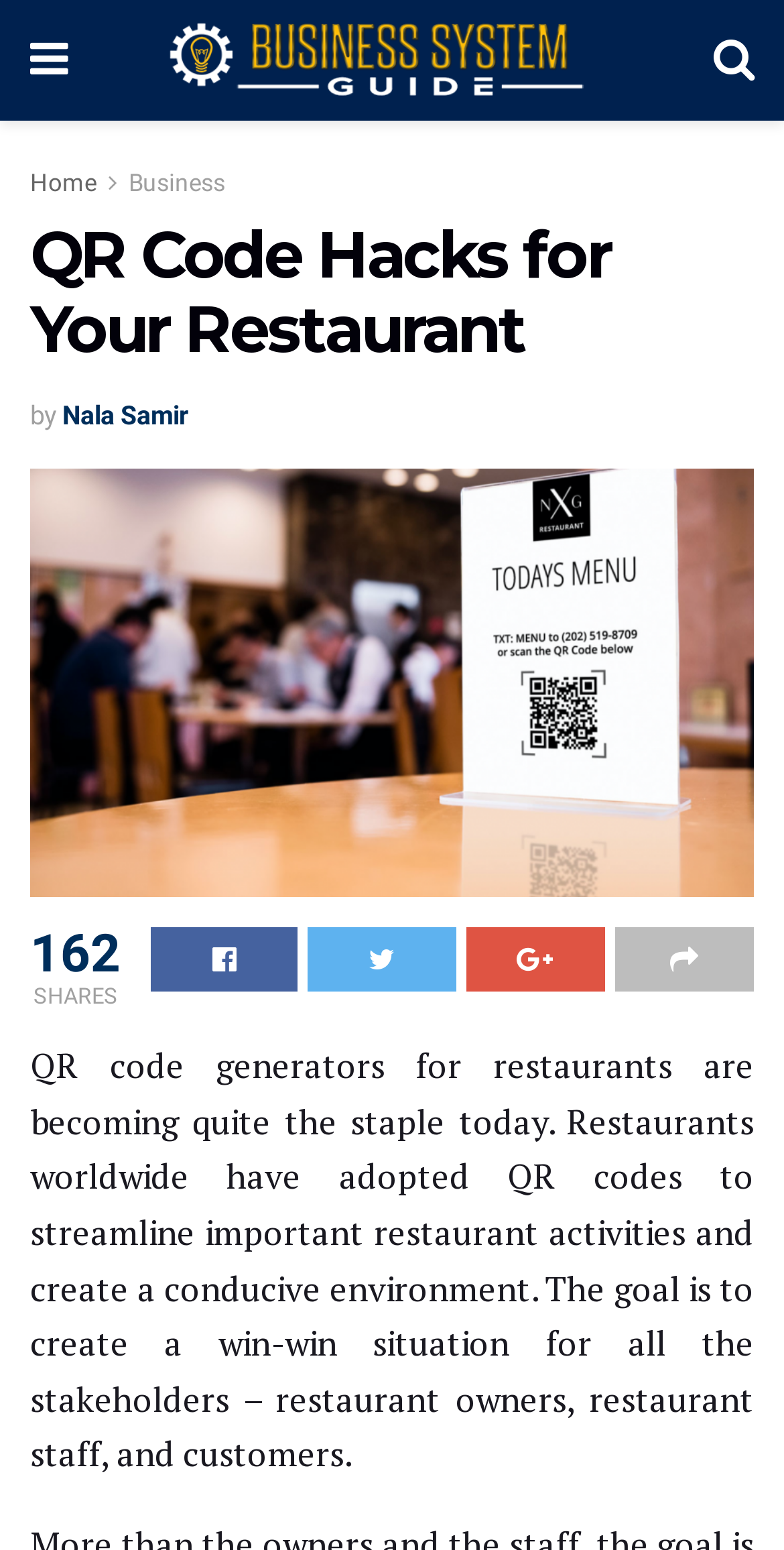How many shares does the article have?
Please respond to the question with a detailed and thorough explanation.

I found the number of shares by looking at the text '162' next to the text 'SHARES', which suggests that the article has 162 shares.